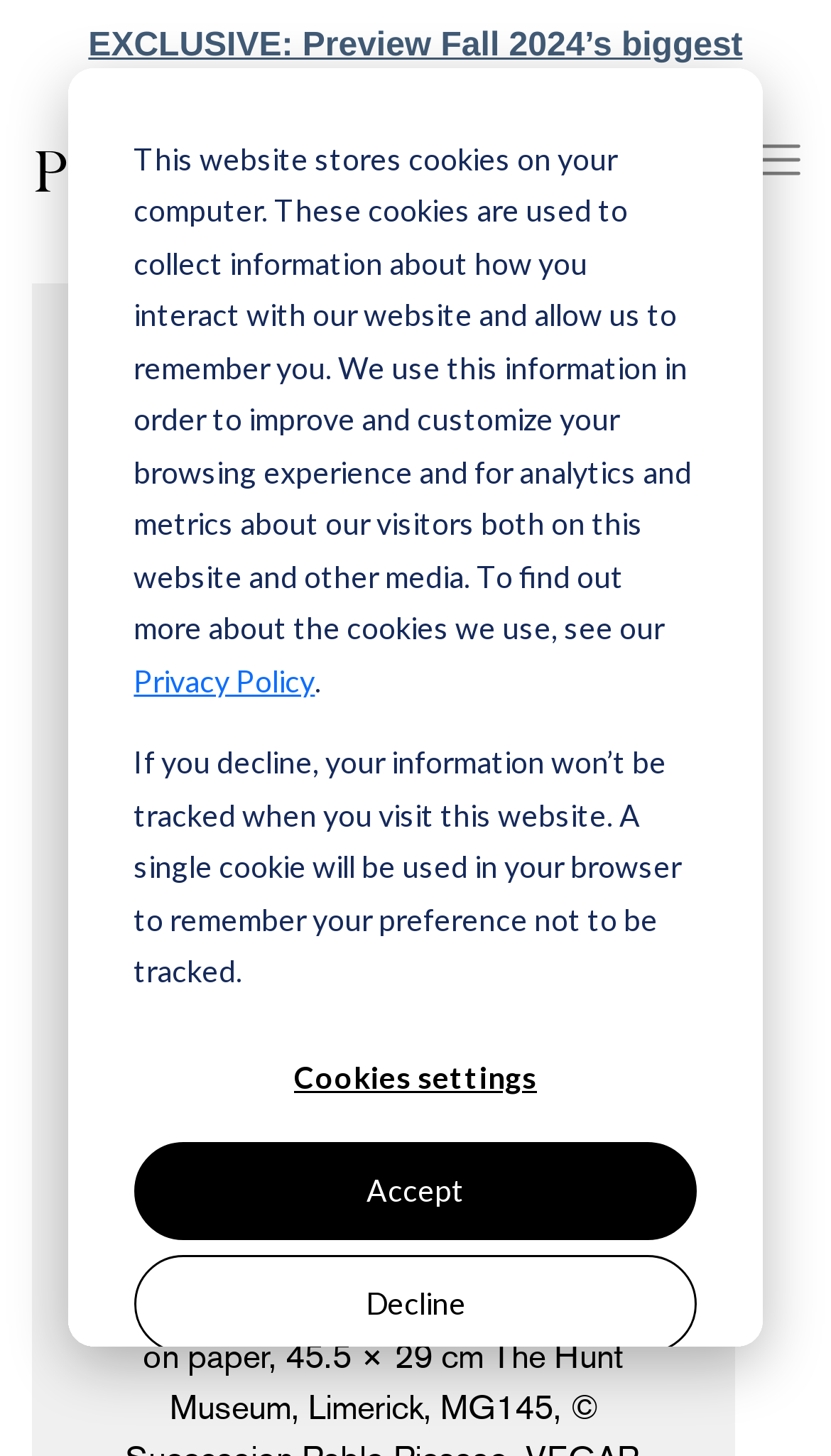Can you provide the bounding box coordinates for the element that should be clicked to implement the instruction: "Select the country flag"?

[0.524, 0.086, 0.718, 0.13]